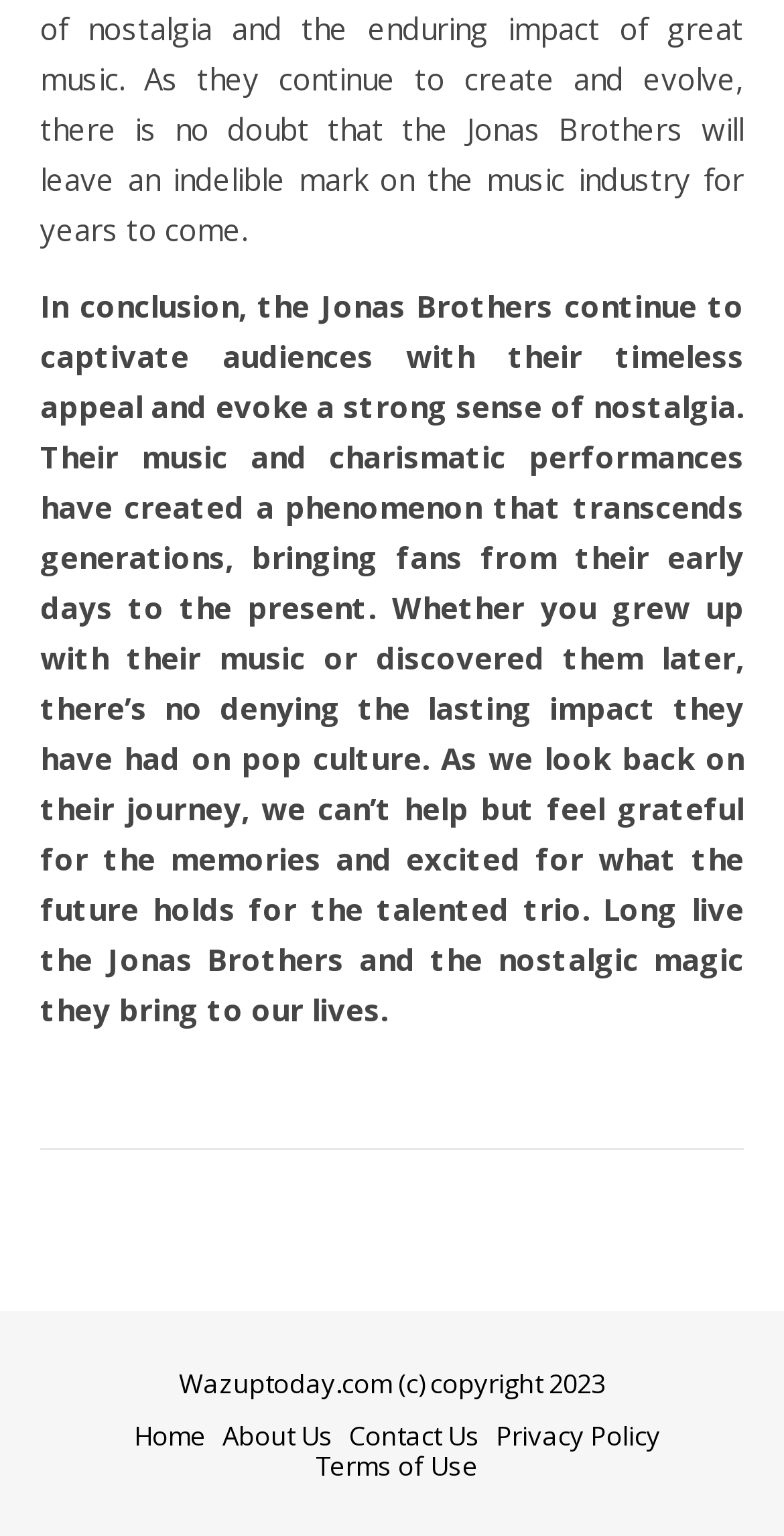What is the position of the 'Contact Us' link?
Answer the question with detailed information derived from the image.

The position of the 'Contact Us' link can be determined by comparing the x1 coordinates of the link elements in the footer section. The 'Contact Us' link has an x1 coordinate of 0.445, which is the third smallest among the link elements.